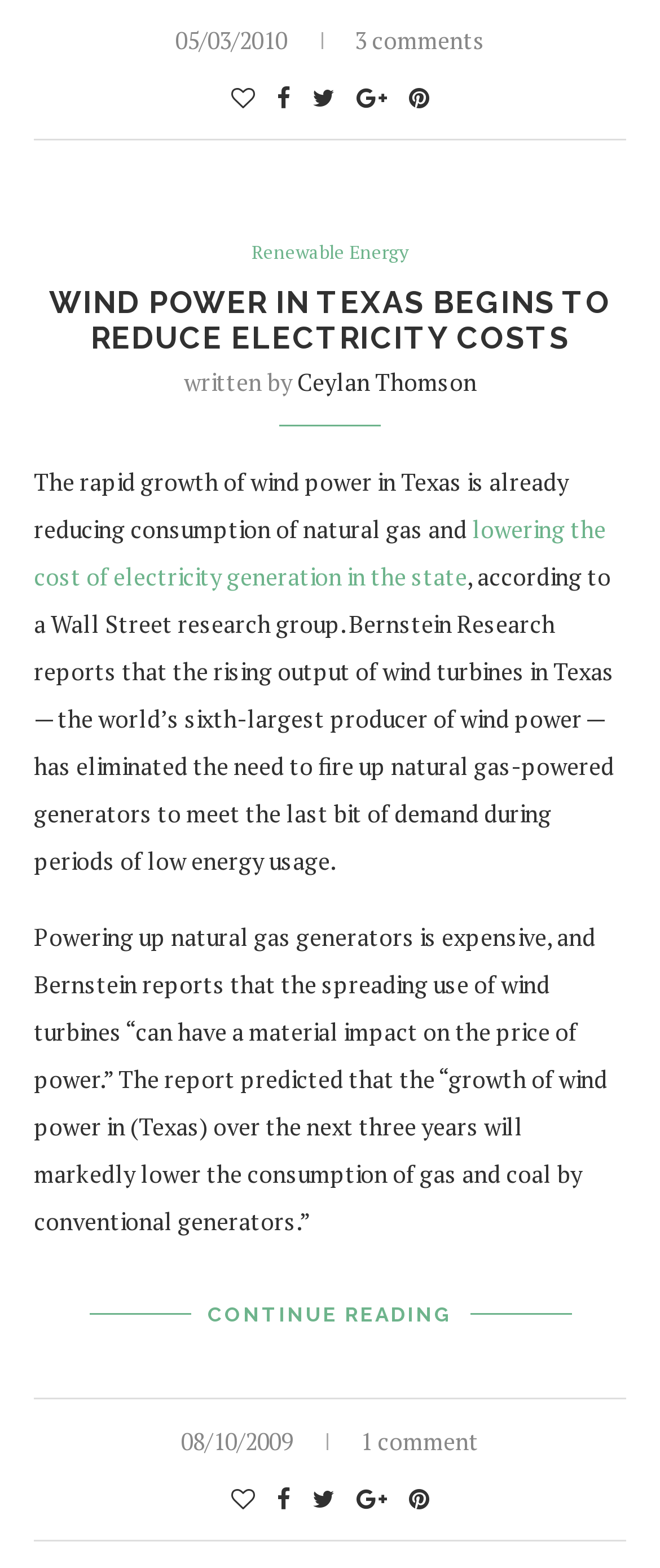Using the given description, provide the bounding box coordinates formatted as (top-left x, top-left y, bottom-right x, bottom-right y), with all values being floating point numbers between 0 and 1. Description: Renewable Energy

[0.381, 0.155, 0.619, 0.169]